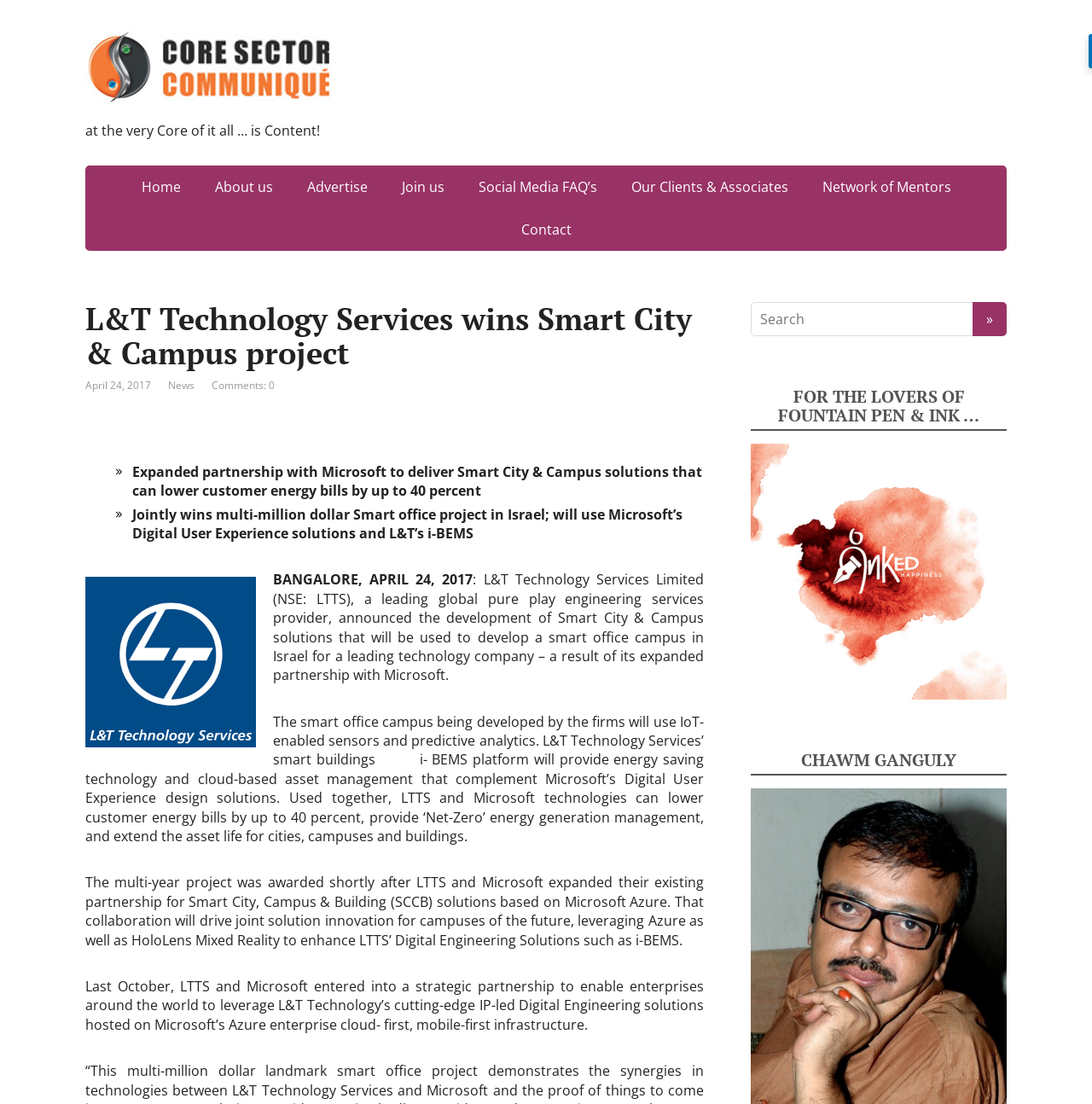Find the bounding box coordinates for the area that must be clicked to perform this action: "Click on the 'News' link".

[0.154, 0.342, 0.178, 0.355]